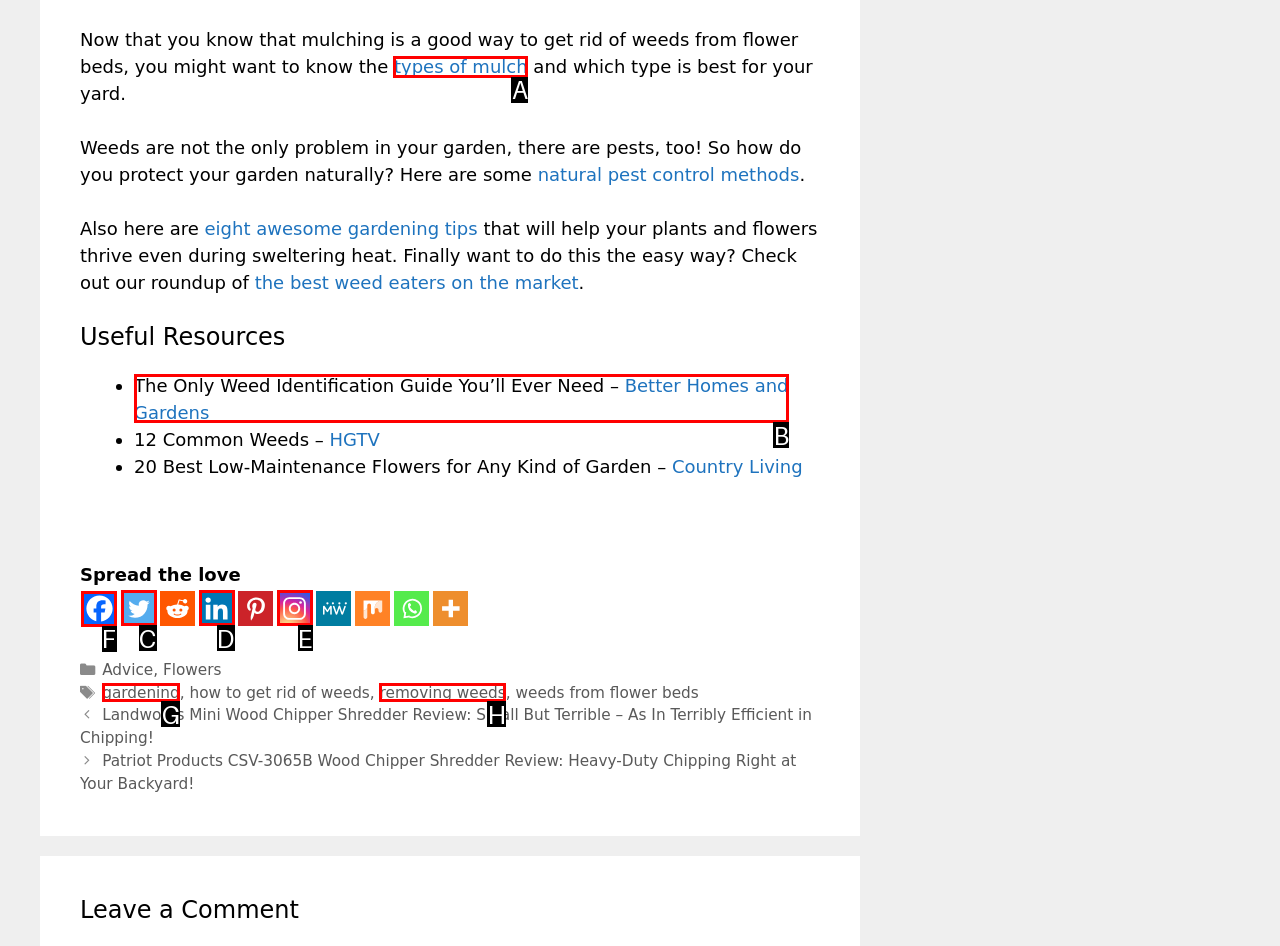Among the marked elements in the screenshot, which letter corresponds to the UI element needed for the task: Share on Facebook?

F